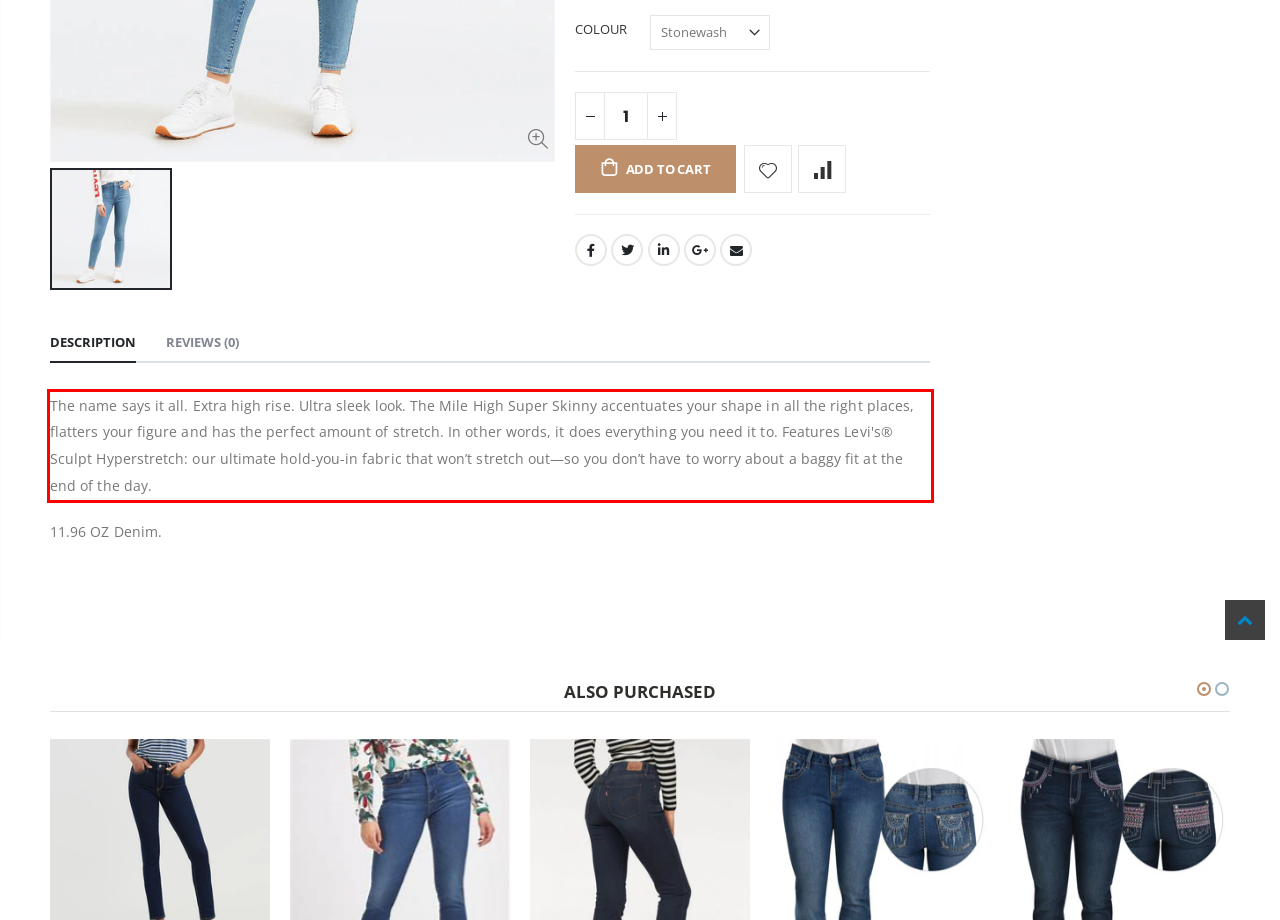Perform OCR on the text inside the red-bordered box in the provided screenshot and output the content.

The name says it all. Extra high rise. Ultra sleek look. The Mile High Super Skinny accentuates your shape in all the right places, flatters your figure and has the perfect amount of stretch. In other words, it does everything you need it to. Features Levi's® Sculpt Hyperstretch: our ultimate hold-you-in fabric that won’t stretch out—so you don’t have to worry about a baggy fit at the end of the day.